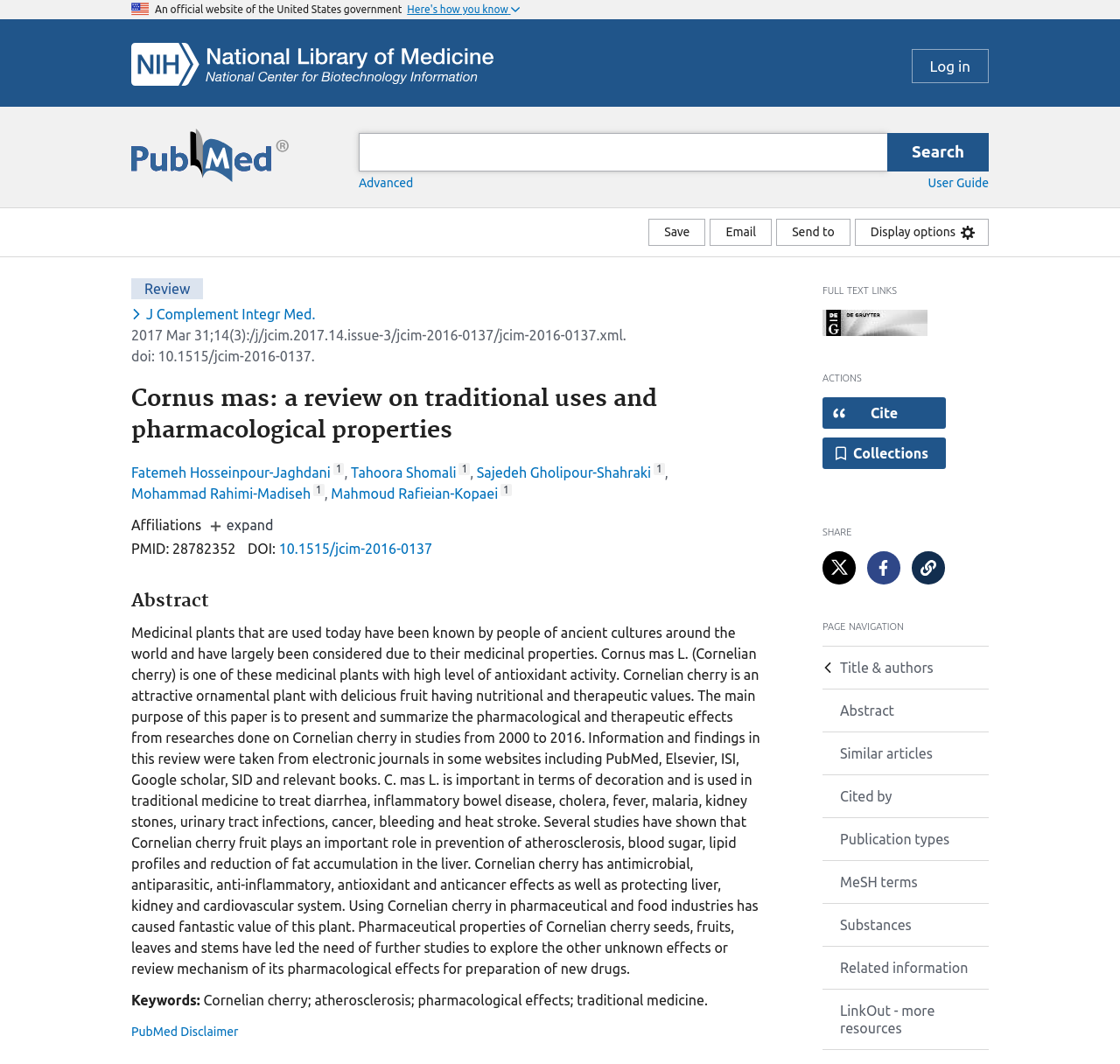Please examine the image and provide a detailed answer to the question: What is the publication date of the review?

The publication date of the review is mentioned in the webpage, specifically in the section that describes the journal and the issue, which is '2017 Mar 31;14(3):/j/jcim.2017.14.issue-3/jcim-2016-0137/jcim-2016-0137.xml'.